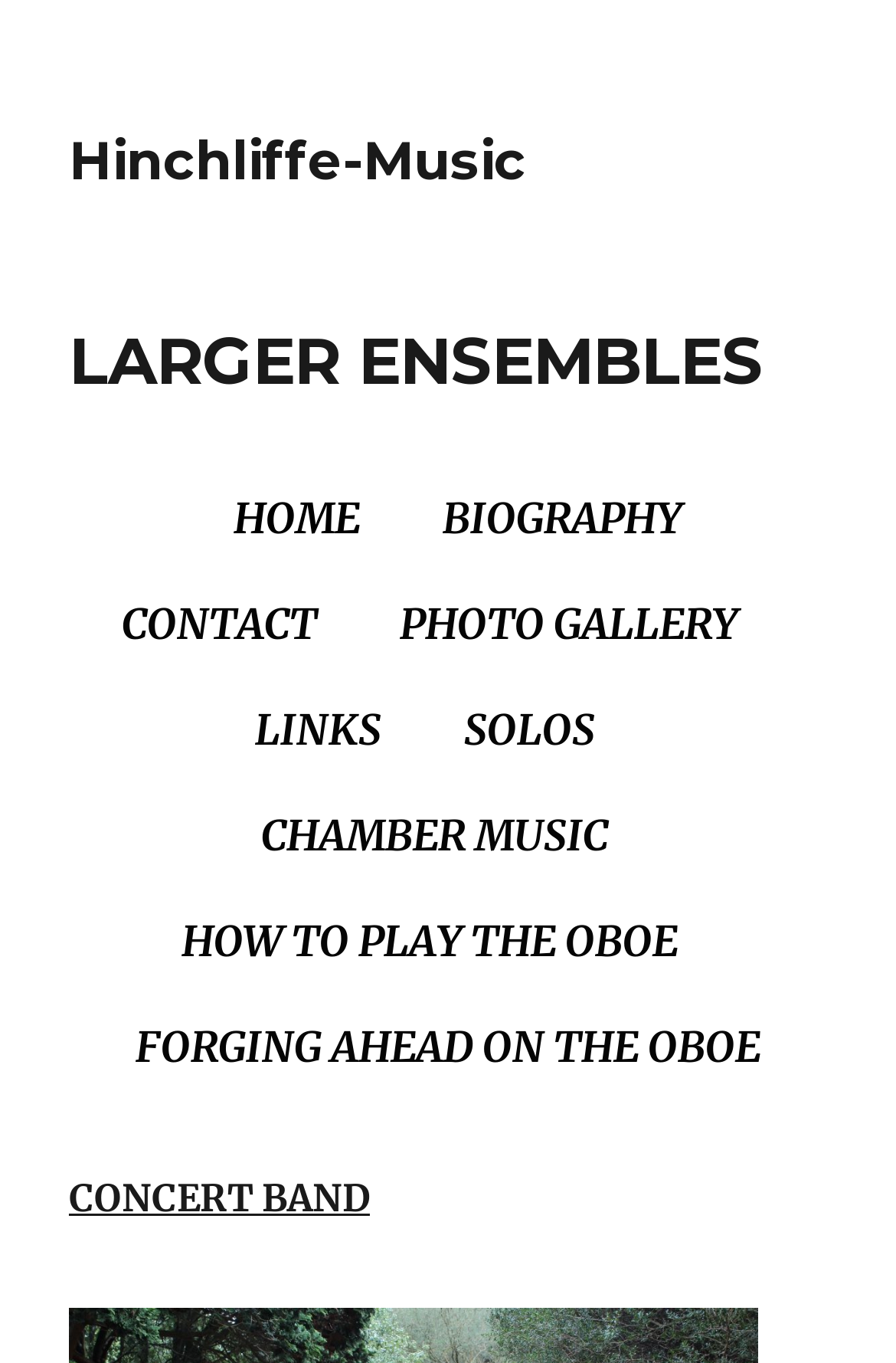What is the last link in the top navigation menu?
Answer the question with a detailed explanation, including all necessary information.

By examining the top navigation menu, I can see that the last link is 'FORGING AHEAD ON THE OBOE', which is located at the bottom right of the menu.